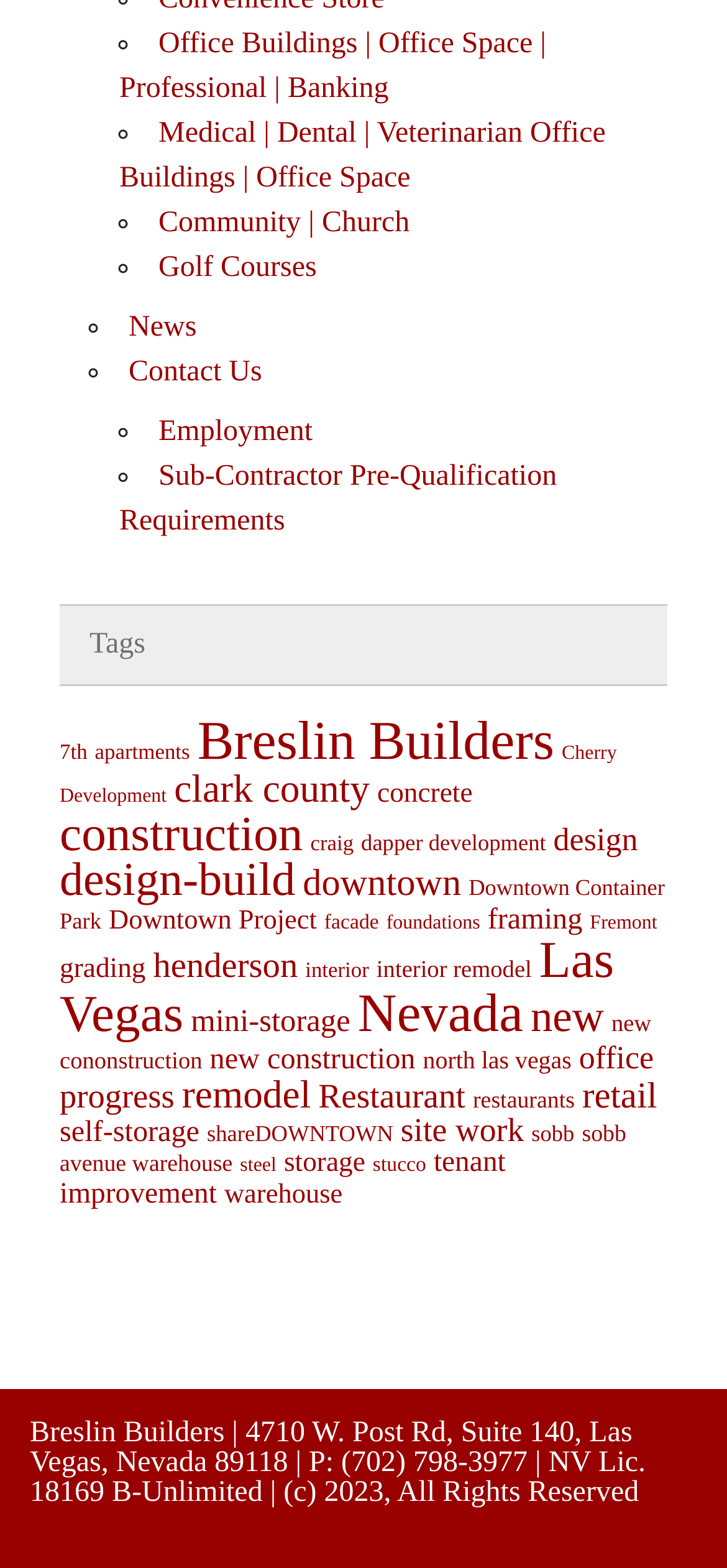Please identify the coordinates of the bounding box that should be clicked to fulfill this instruction: "Learn about Breslin Builders".

[0.271, 0.454, 0.762, 0.492]